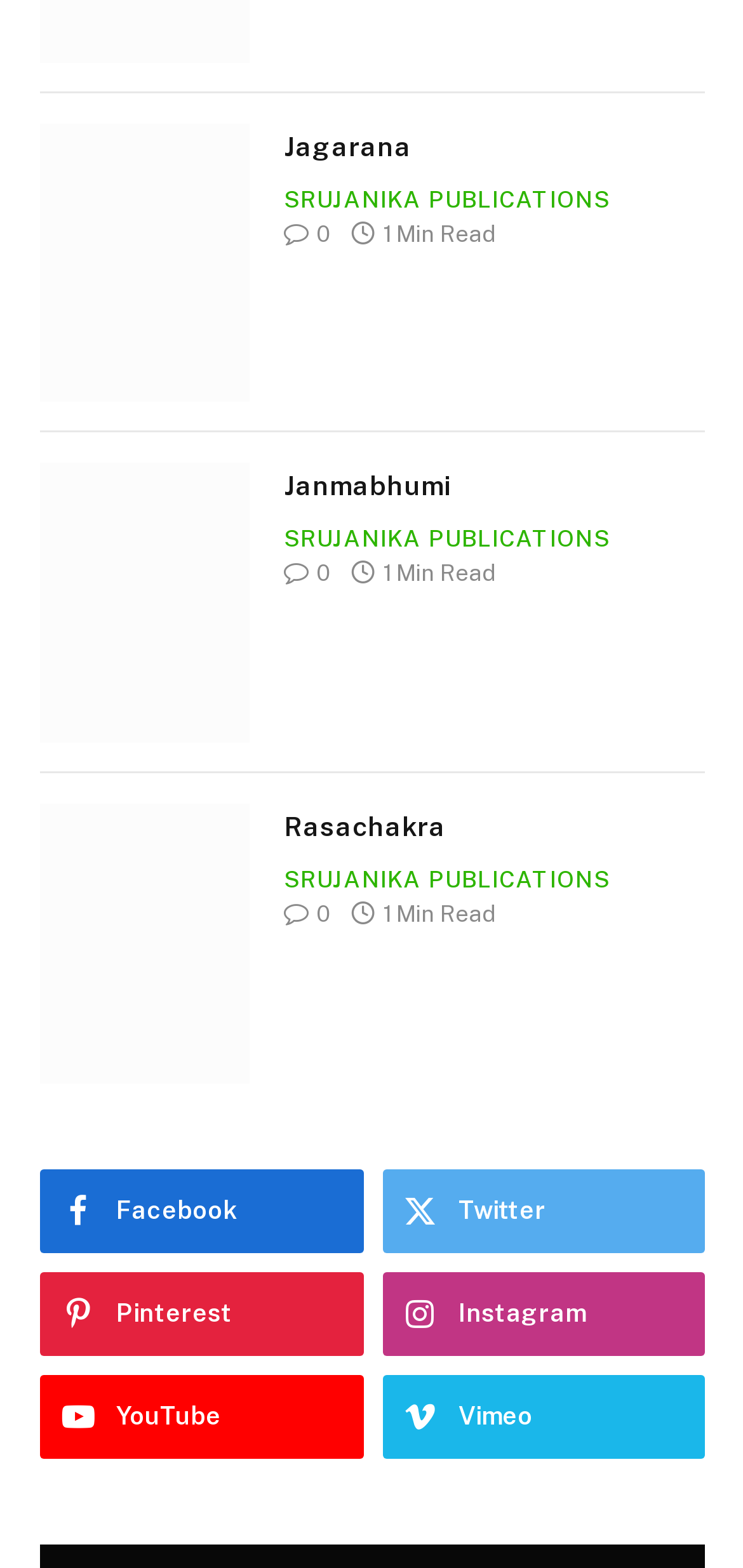What is the name of the first article?
Give a detailed explanation using the information visible in the image.

The first article is identified by its heading element, which contains the text 'Jagarana'. This is also confirmed by the image and link elements with the same text.